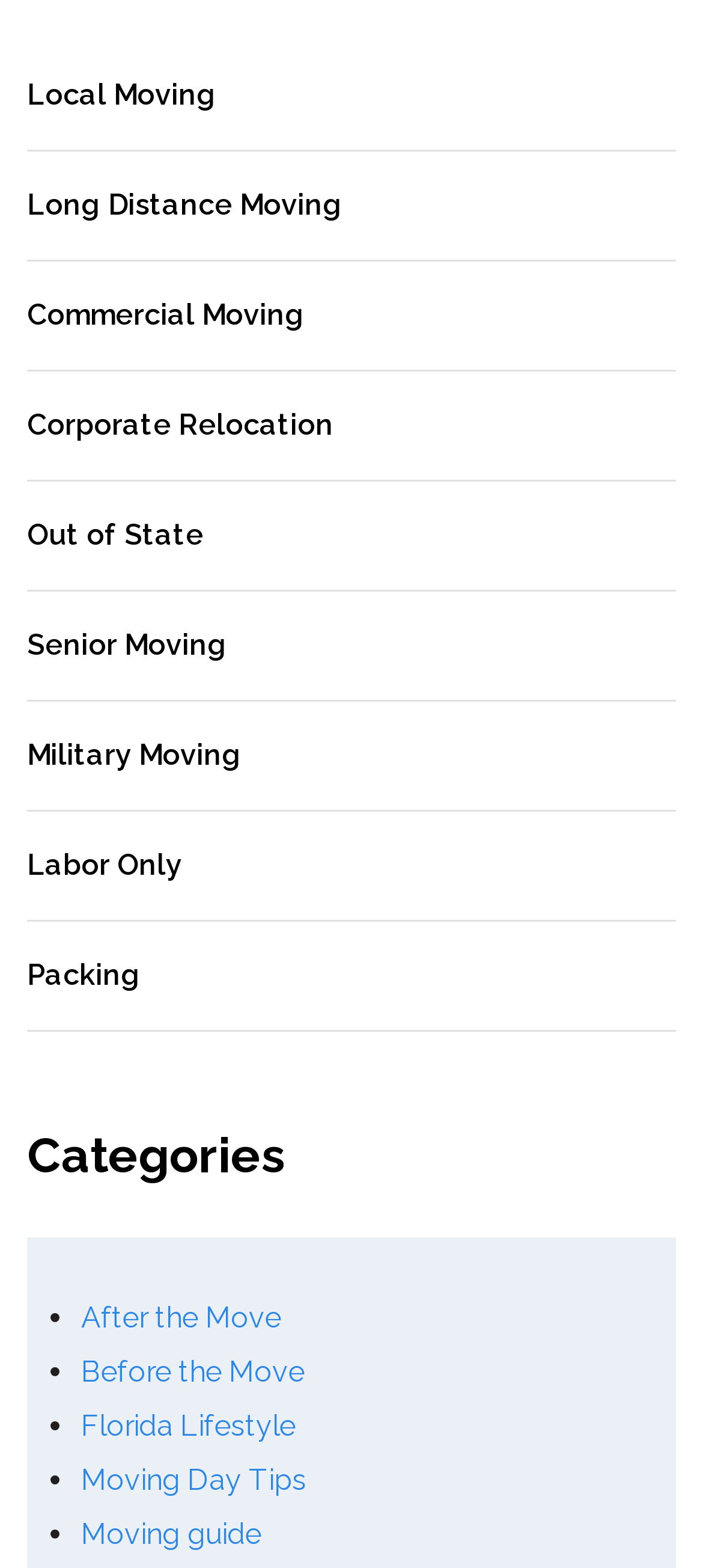Pinpoint the bounding box coordinates of the clickable element to carry out the following instruction: "Click on Local Moving."

[0.038, 0.026, 0.962, 0.096]